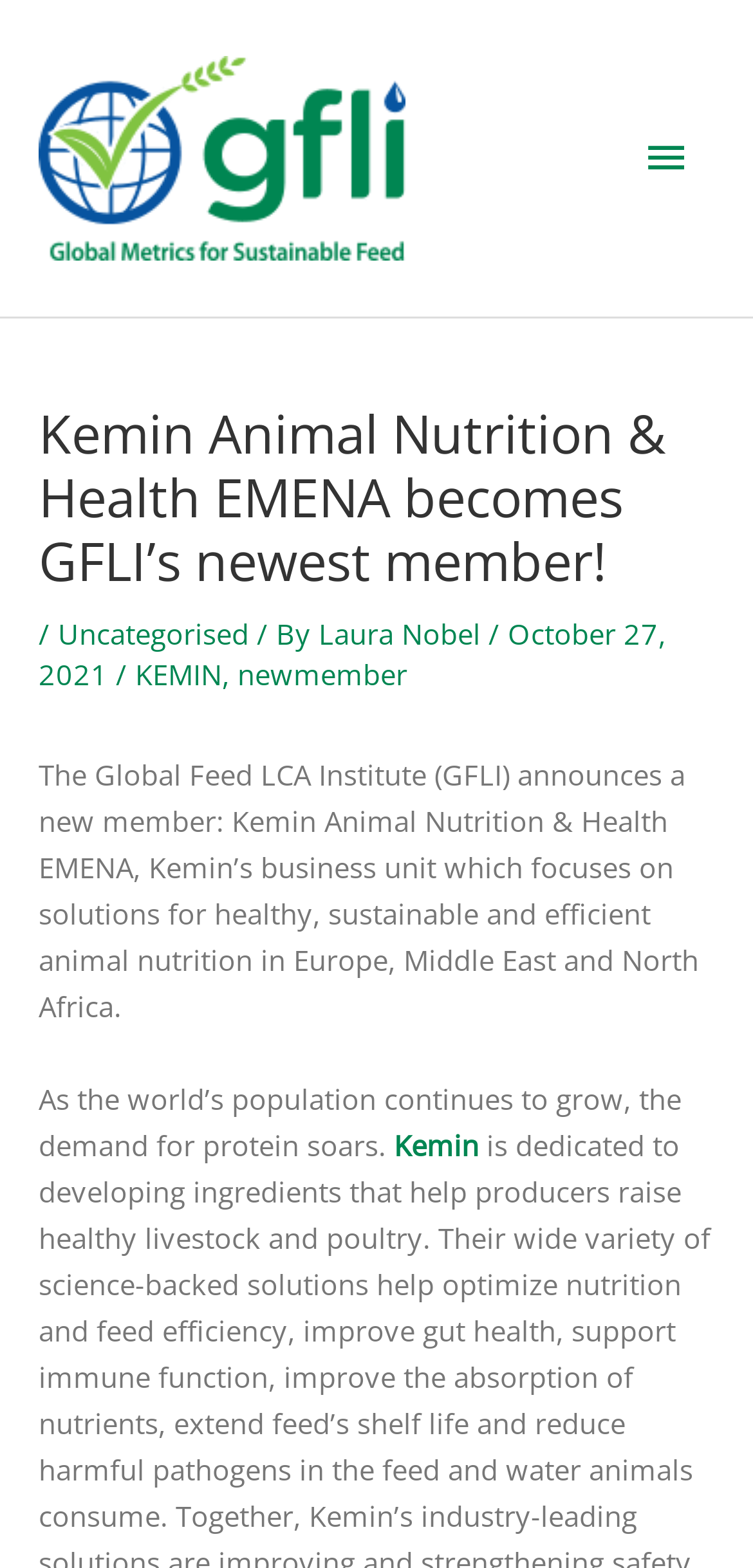What is the date of the article?
Please respond to the question with a detailed and thorough explanation.

The question asks for the date of the article. By looking at the webpage, we can see that the text 'October 27, 2021' is present, which indicates that the date of the article is October 27, 2021.